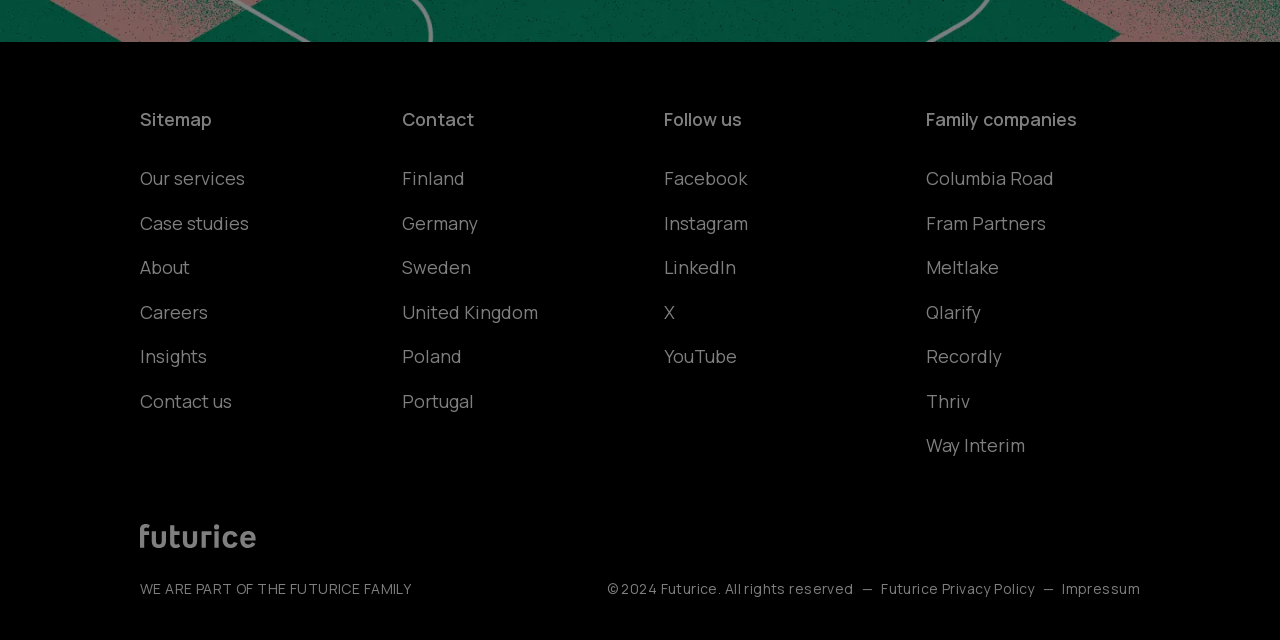Using the webpage screenshot, locate the HTML element that fits the following description and provide its bounding box: "Futurice Privacy Policy".

[0.667, 0.904, 0.808, 0.934]